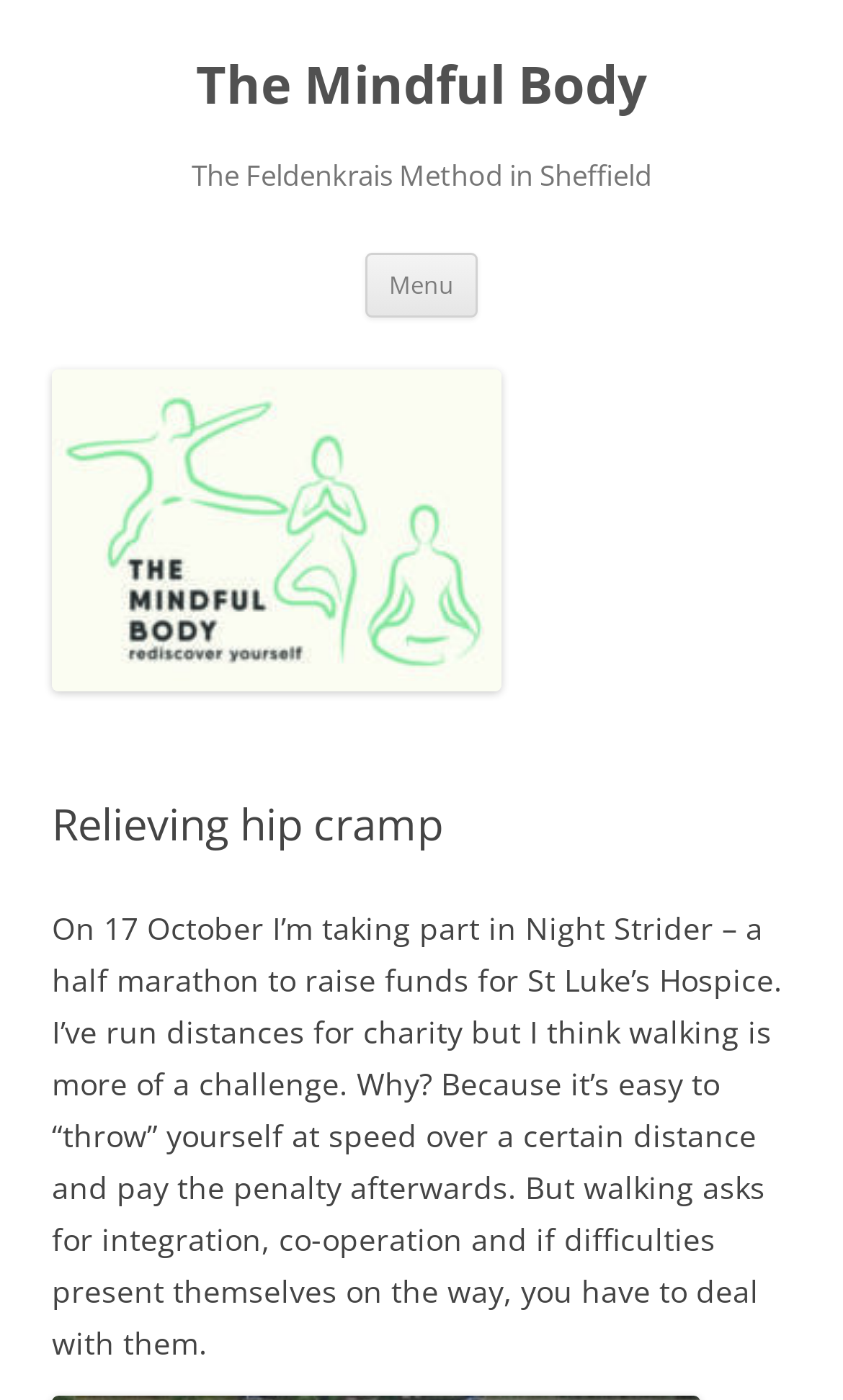What is the name of the method mentioned?
Using the picture, provide a one-word or short phrase answer.

The Feldenkrais Method